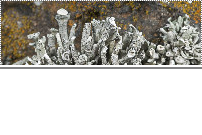Observe the image and answer the following question in detail: What is the color of the thallus?

According to the caption, the coloration of the thallus varies from yellow-green to pale yellow, which suggests that the lichen can exhibit different shades of yellow depending on the specific microhabitat.